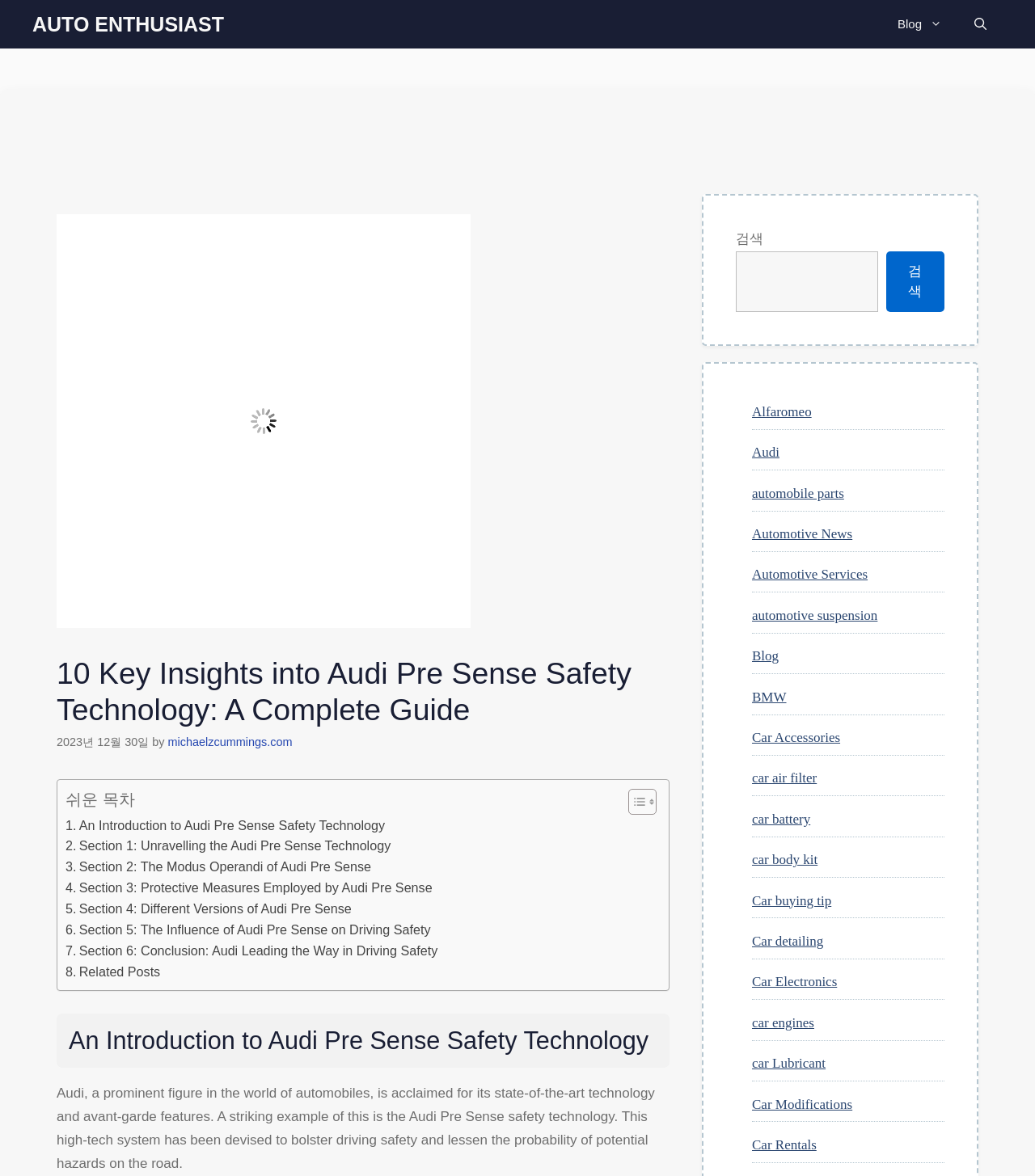Identify the bounding box coordinates of the region that needs to be clicked to carry out this instruction: "Read the introduction to Audi Pre Sense safety technology". Provide these coordinates as four float numbers ranging from 0 to 1, i.e., [left, top, right, bottom].

[0.055, 0.862, 0.647, 0.908]